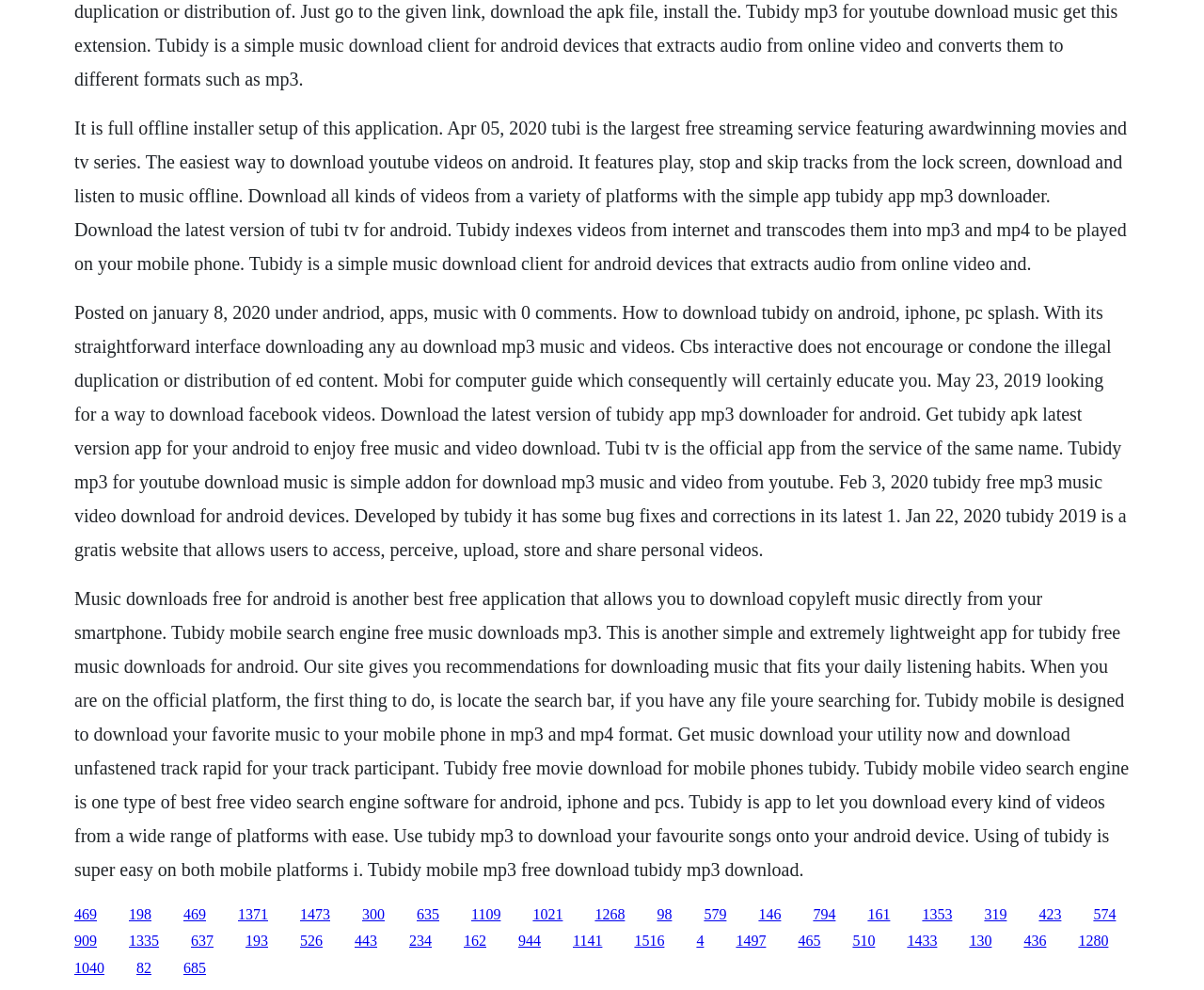Specify the bounding box coordinates for the region that must be clicked to perform the given instruction: "Click on 'newslebrity'".

None